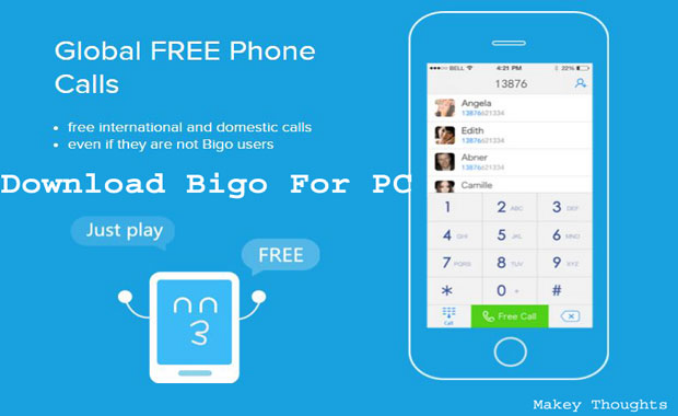What is the purpose of the 'FREE' button?
Look at the image and provide a short answer using one word or a phrase.

Reinforcing no-cost calling feature